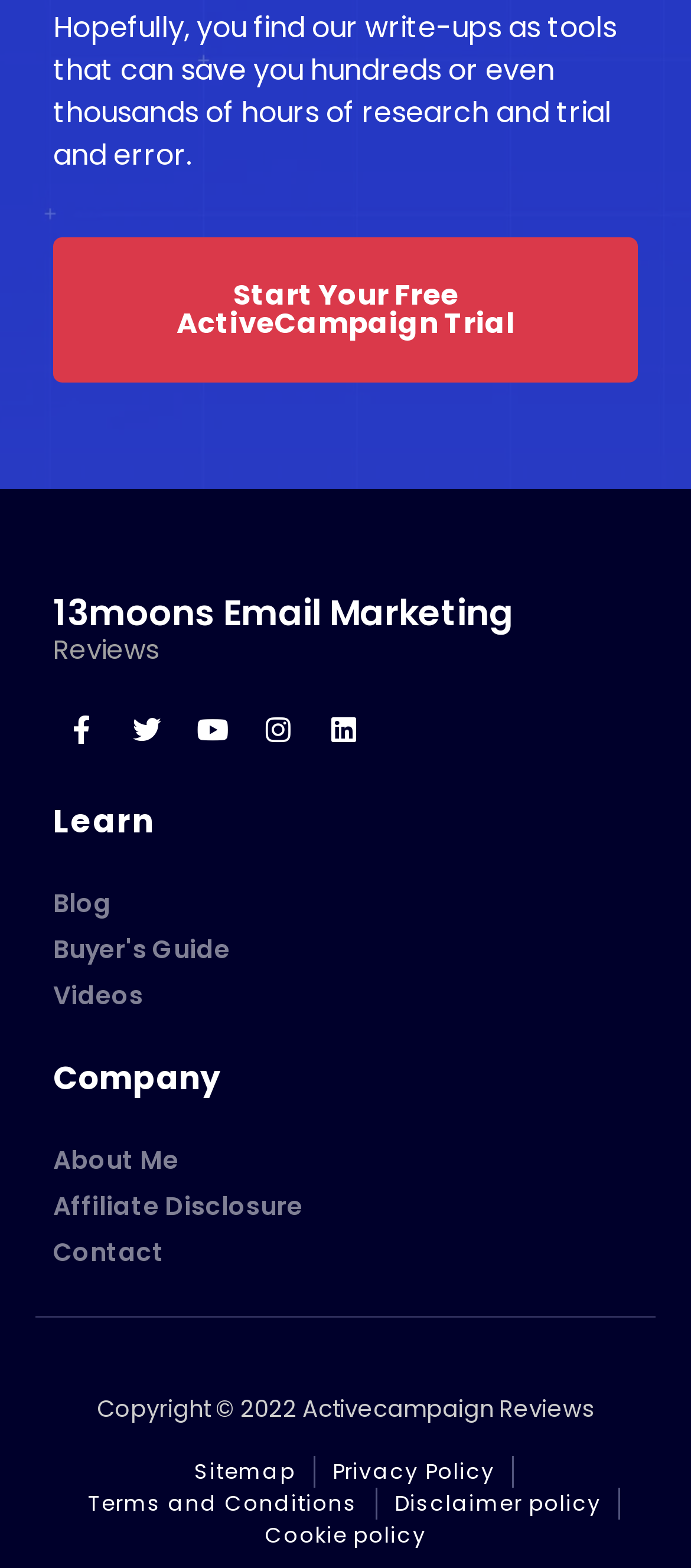How many social media links are available?
Provide a one-word or short-phrase answer based on the image.

5